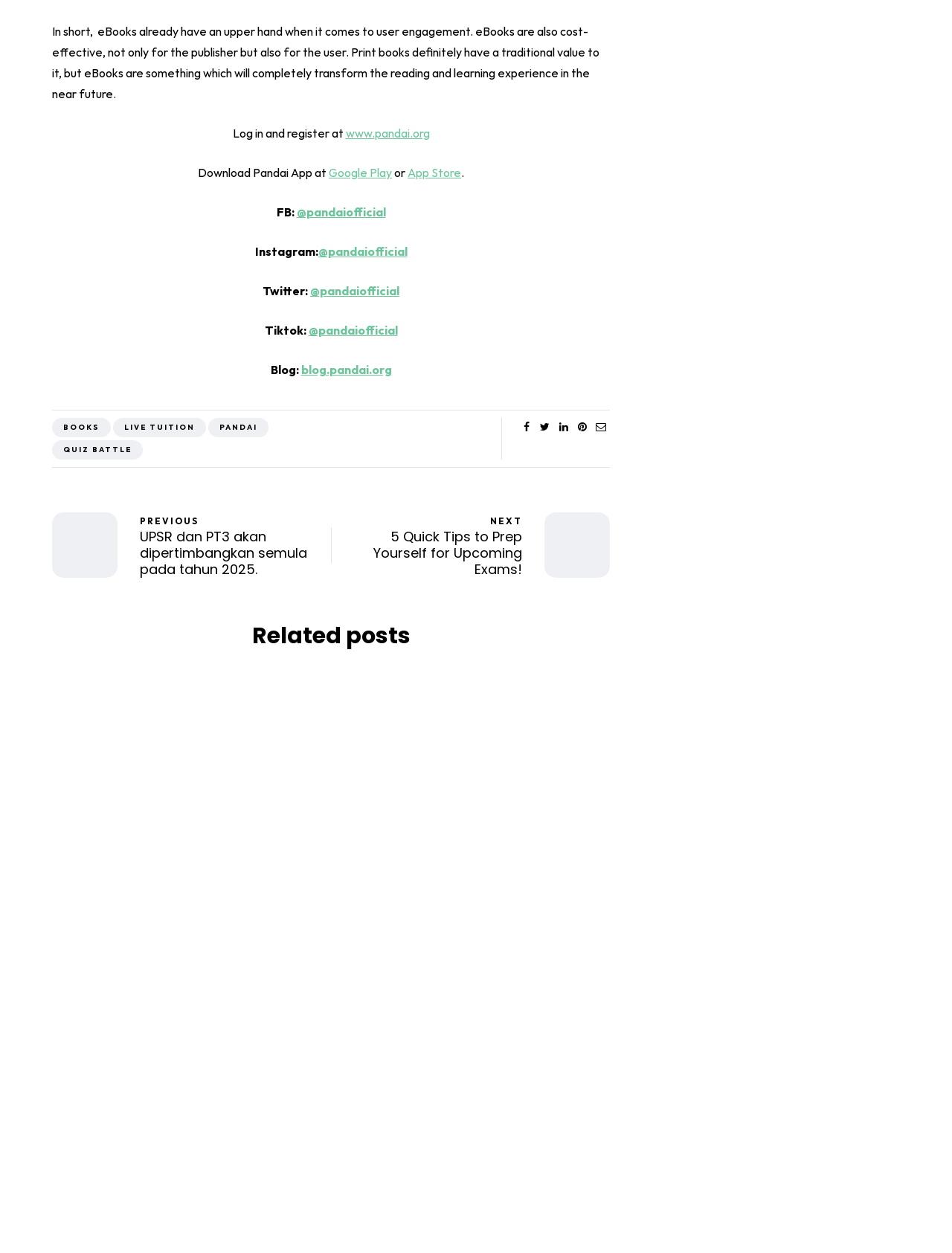Determine the bounding box coordinates of the target area to click to execute the following instruction: "Click on the 'BOOKS' link."

[0.055, 0.334, 0.116, 0.349]